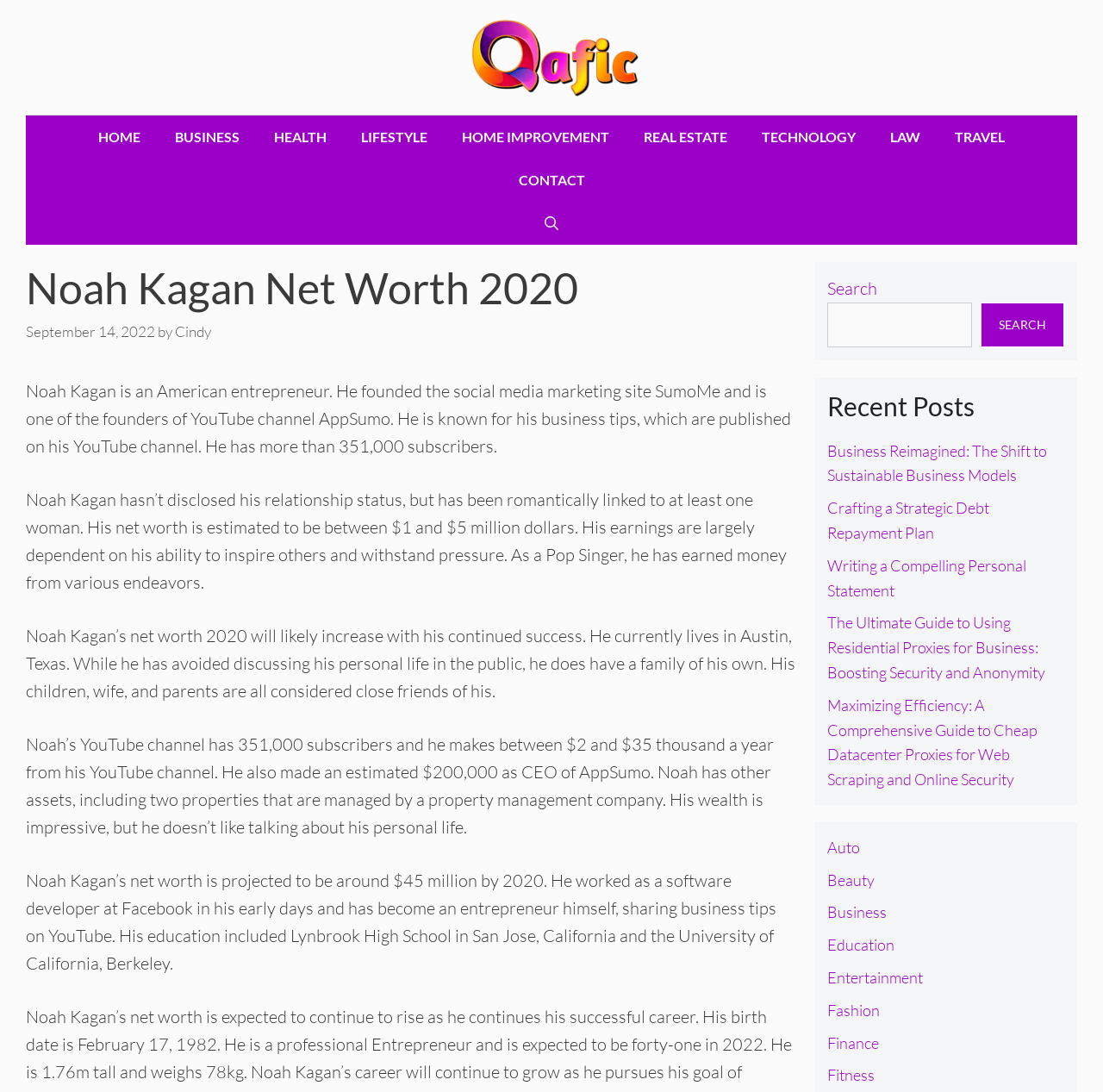Provide a one-word or short-phrase response to the question:
What is Noah Kagan's occupation?

Entrepreneur